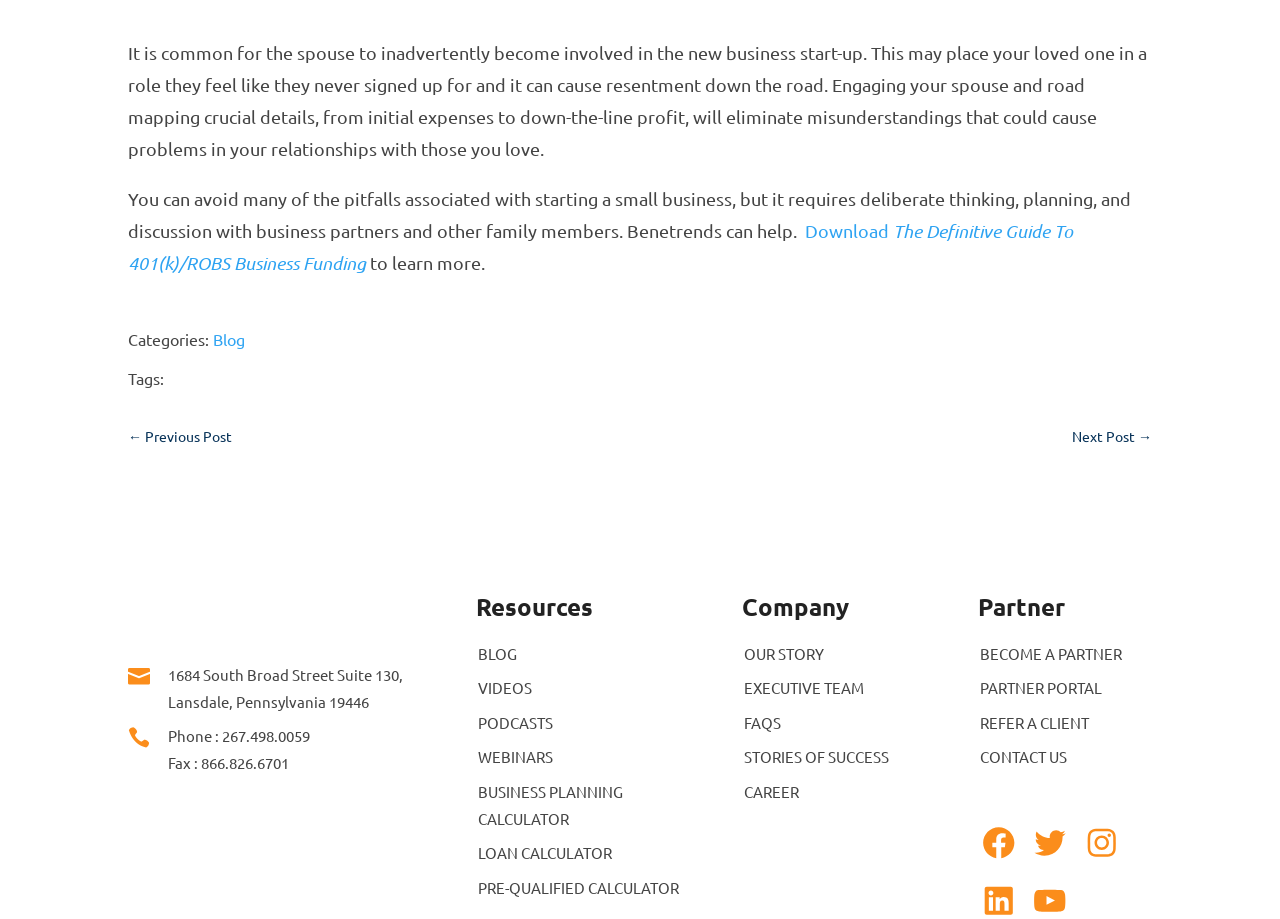Locate the bounding box coordinates of the clickable area needed to fulfill the instruction: "Follow on Facebook".

[0.766, 0.897, 0.795, 0.938]